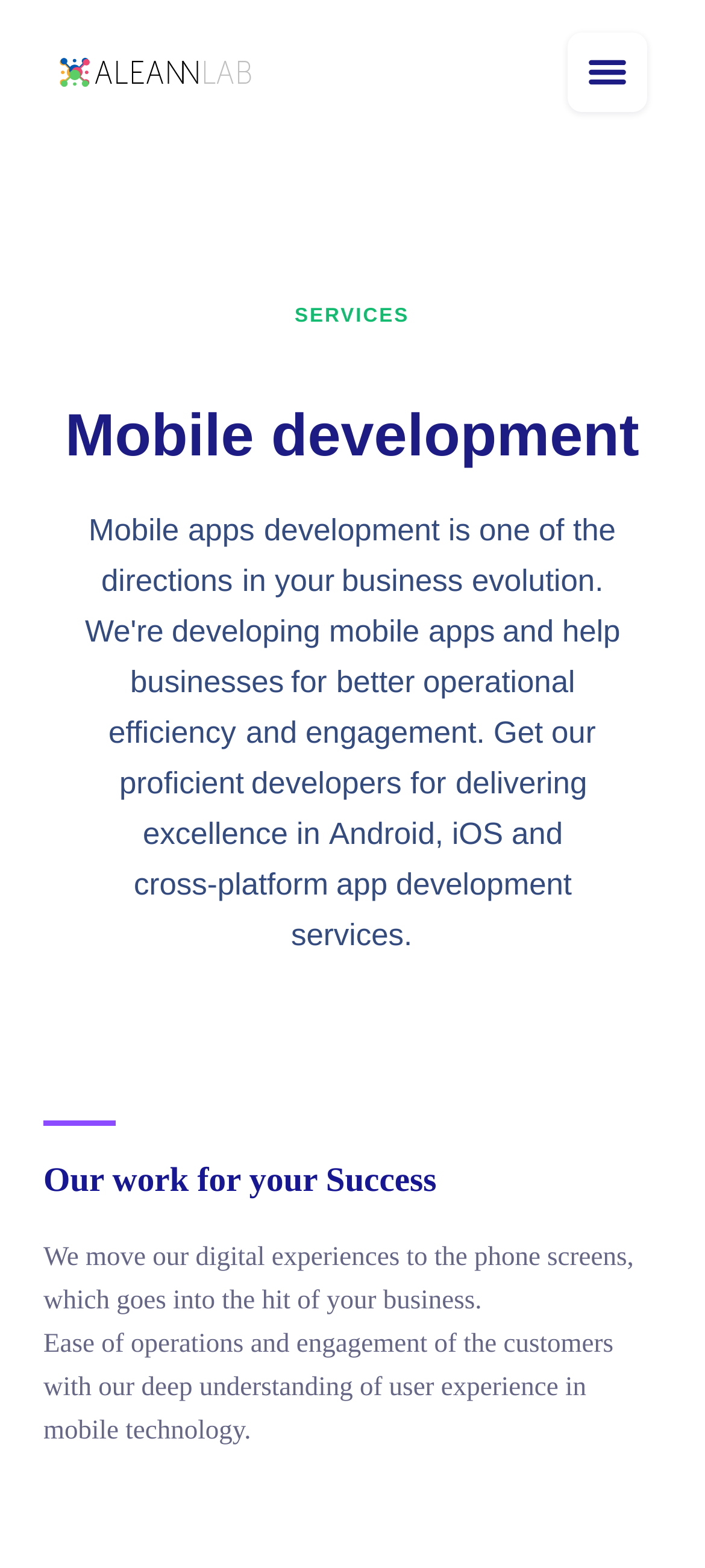What is the purpose of mobile app development?
Based on the screenshot, respond with a single word or phrase.

Operational efficiency and engagement